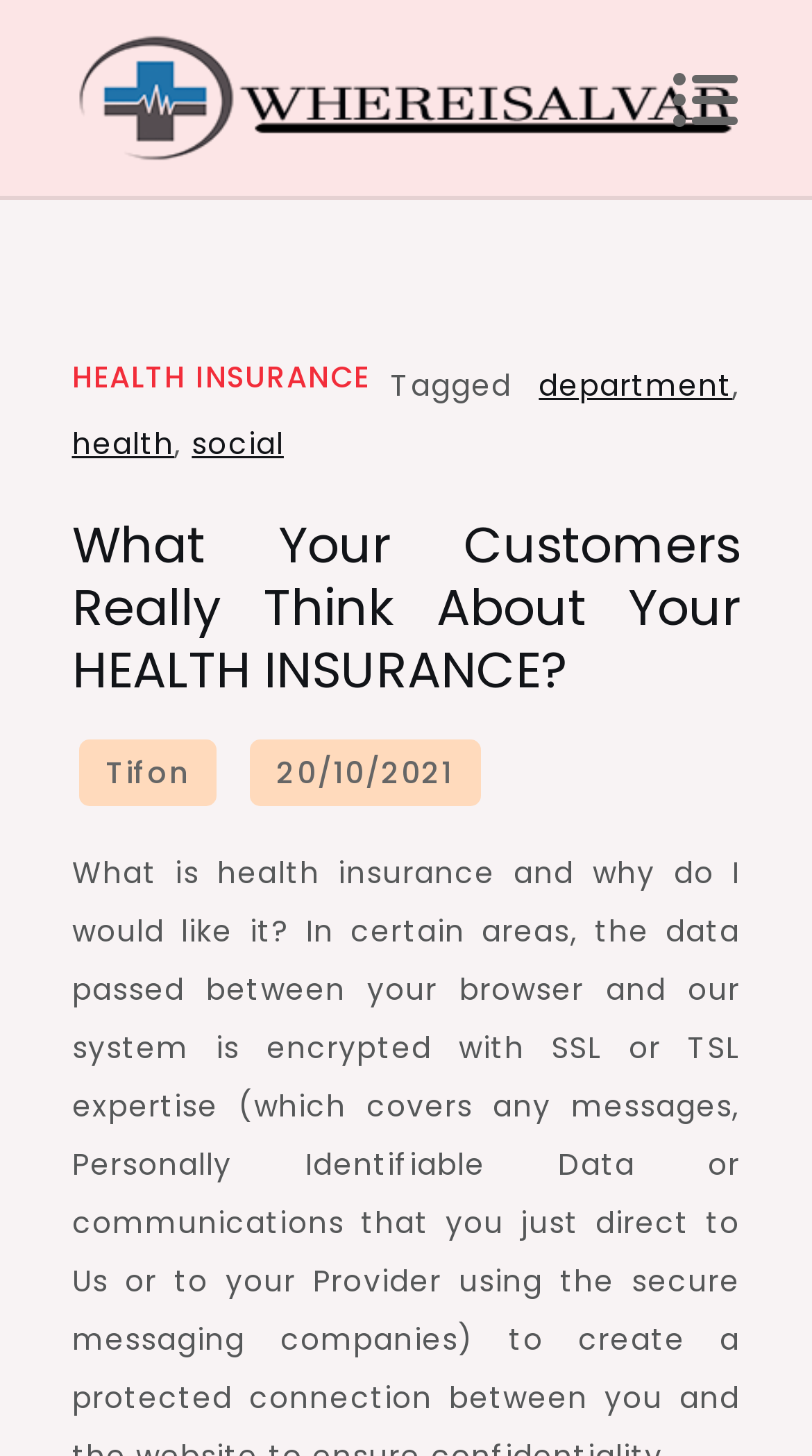Identify the bounding box coordinates of the clickable section necessary to follow the following instruction: "Click on the 20/10/2021 link". The coordinates should be presented as four float numbers from 0 to 1, i.e., [left, top, right, bottom].

[0.307, 0.508, 0.592, 0.554]